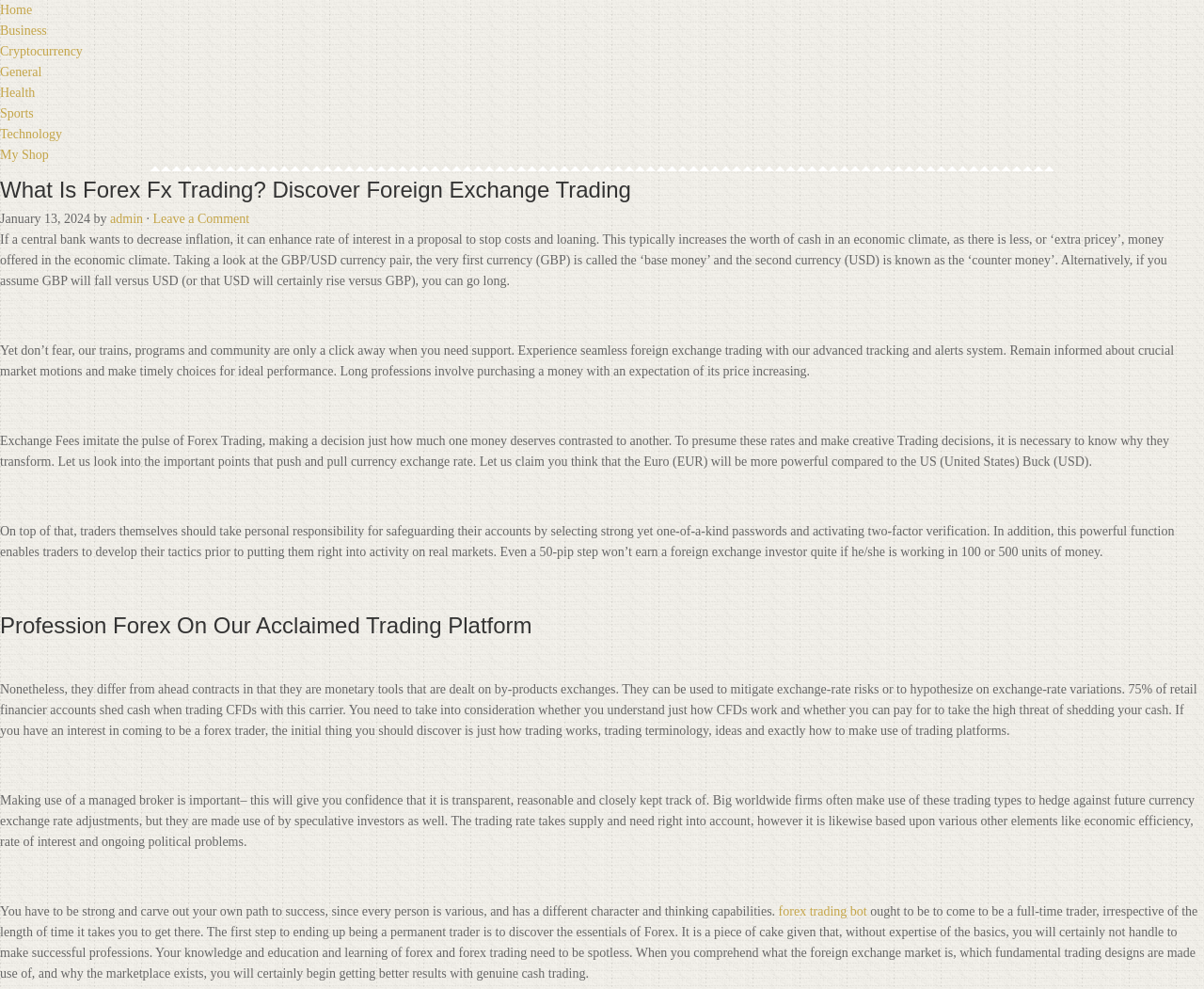Please provide a one-word or short phrase answer to the question:
What is the purpose of a central bank increasing interest rates?

To decrease inflation